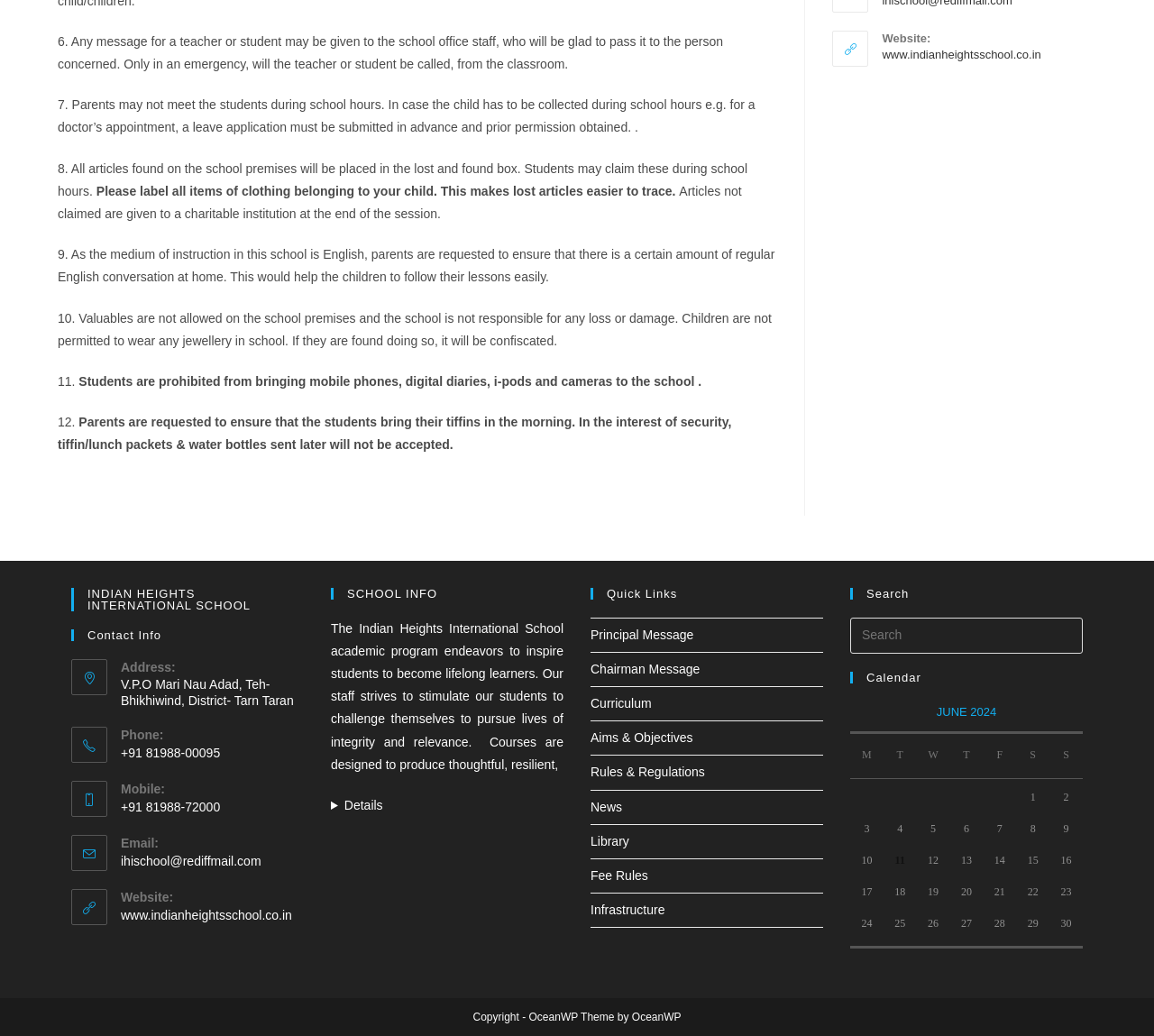Please specify the bounding box coordinates in the format (top-left x, top-left y, bottom-right x, bottom-right y), with values ranging from 0 to 1. Identify the bounding box for the UI component described as follows: Chairman Message

[0.512, 0.639, 0.607, 0.653]